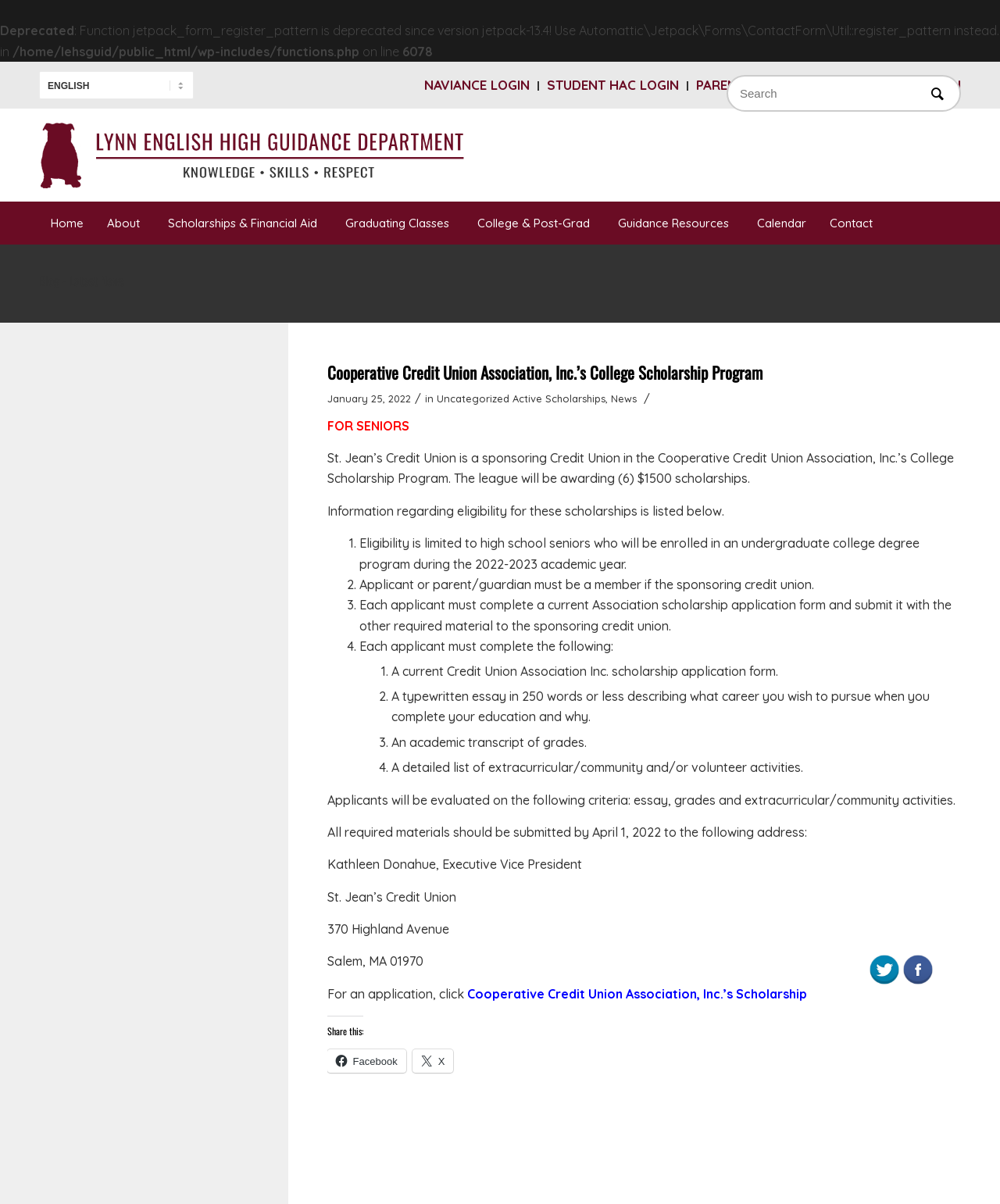Please indicate the bounding box coordinates for the clickable area to complete the following task: "Visit Us On Twitter". The coordinates should be specified as four float numbers between 0 and 1, i.e., [left, top, right, bottom].

[0.867, 0.809, 0.901, 0.822]